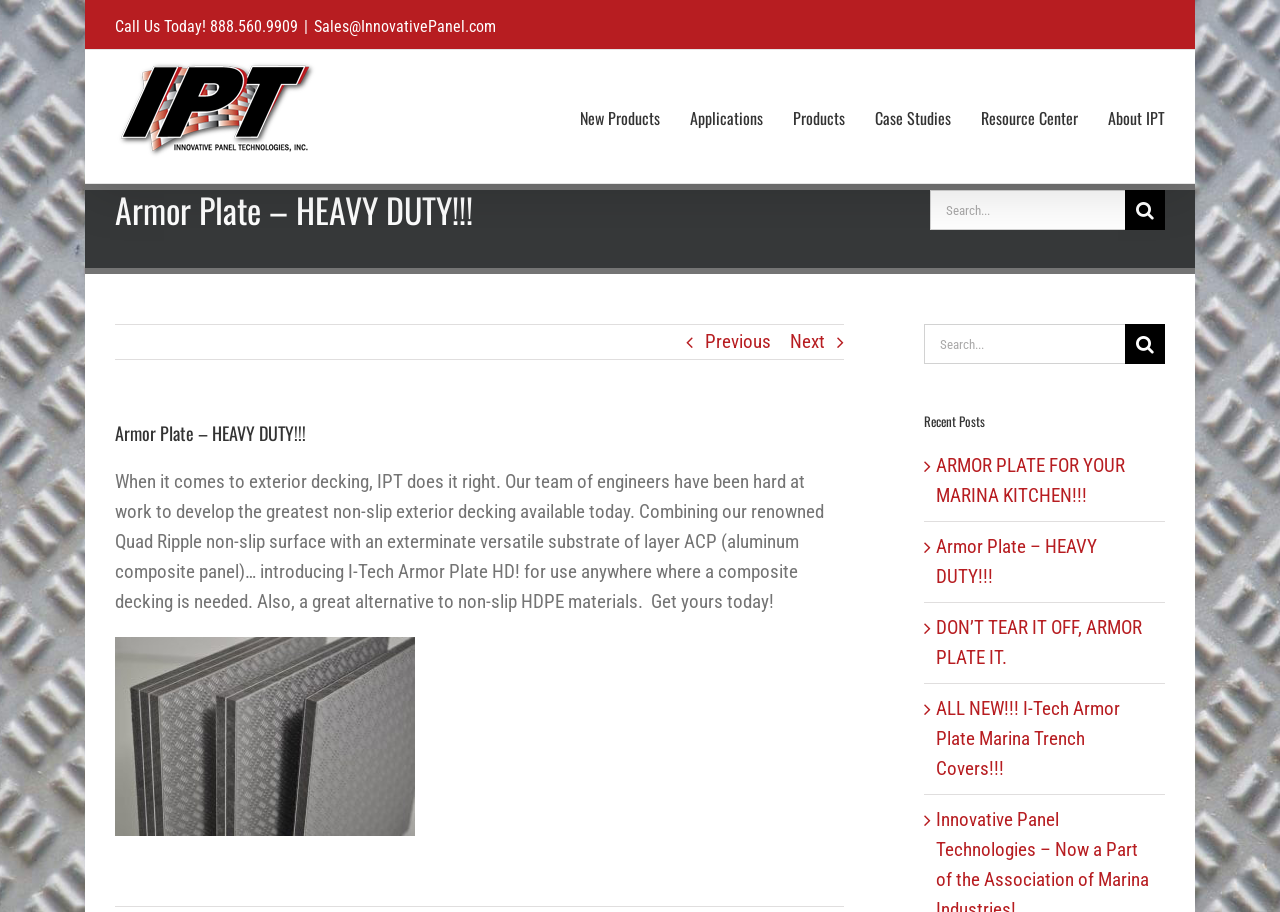Please specify the bounding box coordinates of the area that should be clicked to accomplish the following instruction: "Share on WhatsApp". The coordinates should consist of four float numbers between 0 and 1, i.e., [left, top, right, bottom].

None